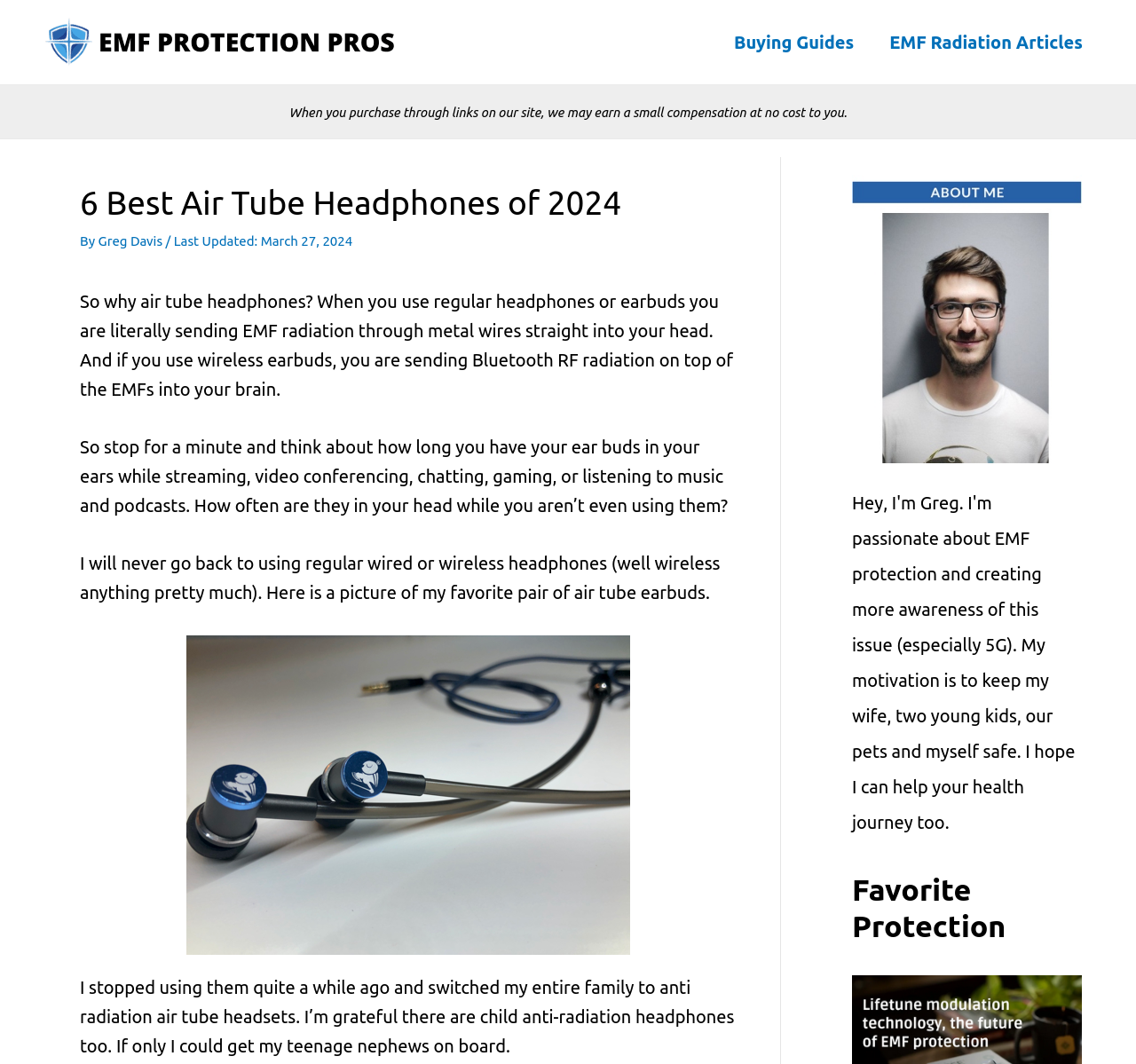Based on the provided description, "EMF Radiation Articles", find the bounding box of the corresponding UI element in the screenshot.

[0.767, 0.006, 0.969, 0.073]